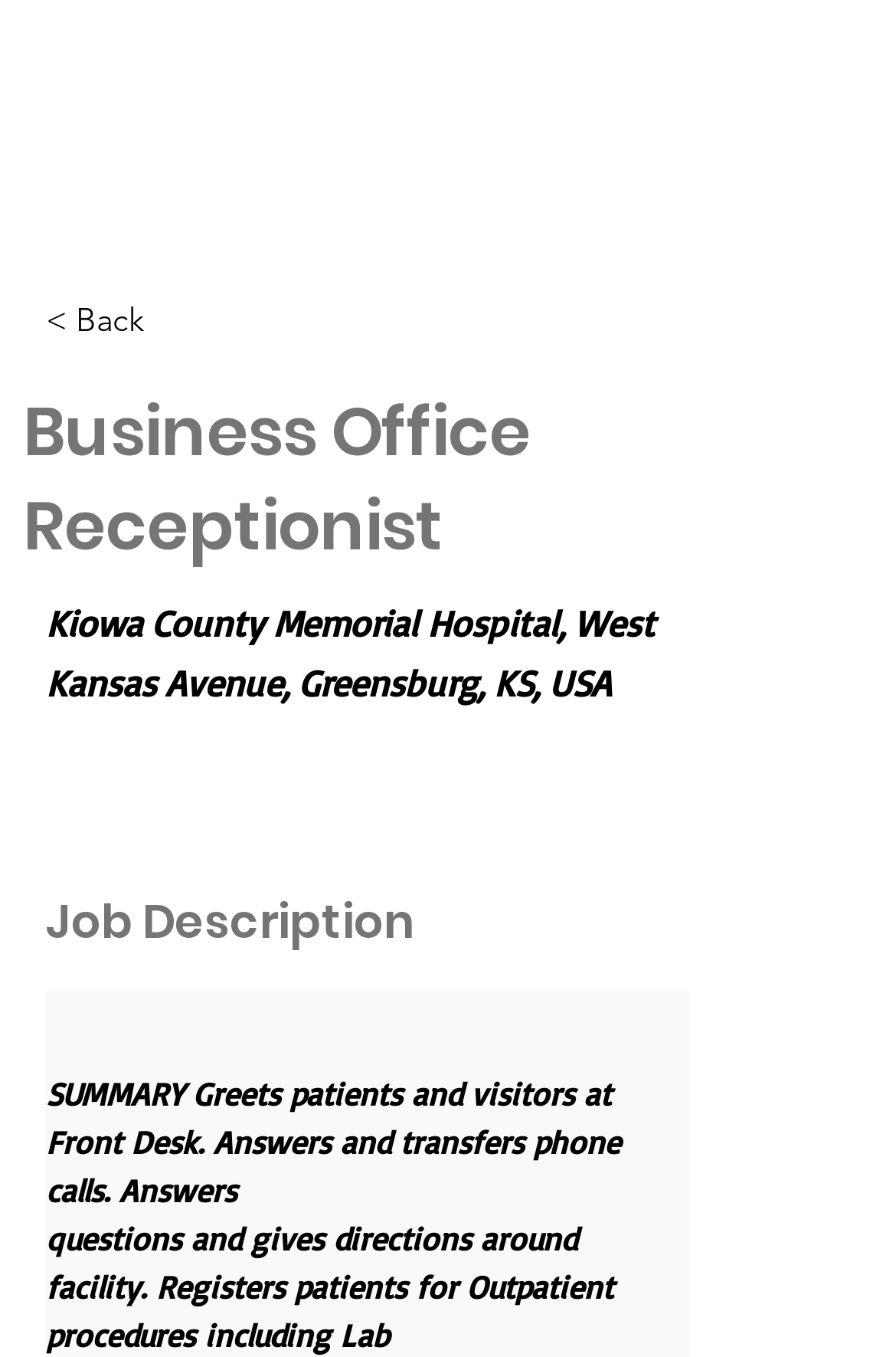From the image, can you give a detailed response to the question below:
What is the second task of the Business Office Receptionist?

I found the second task of the Business Office Receptionist by continuing to read the Job Description section, which mentions 'Answers and transfers phone calls' as the second task.